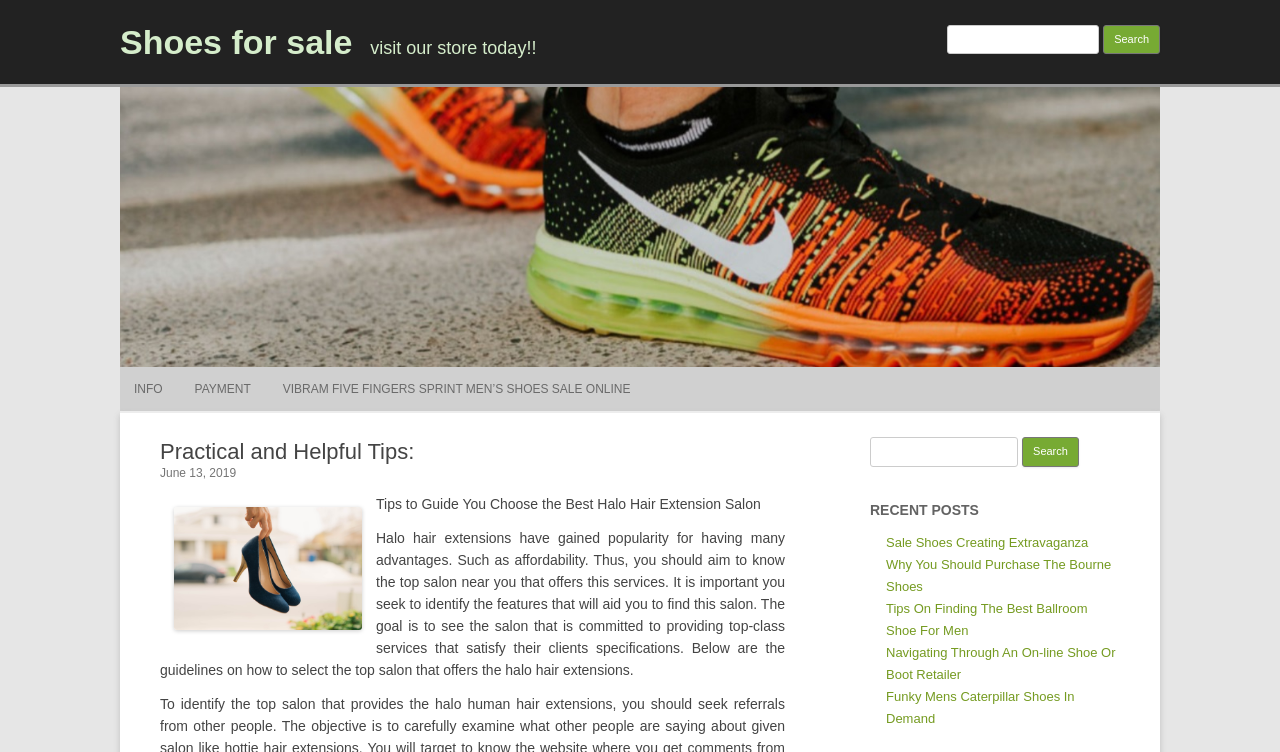Produce a meticulous description of the webpage.

The webpage is about shoes for sale, with a prominent heading "Shoes for sale" at the top left corner. Below this heading, there is a link with the same text, which is likely a navigation link to the store. 

To the right of the heading, there is a search bar with a label "Search for:" and a text box where users can input their search queries. The search button is located to the right of the text box.

Below the search bar, there is a large image that takes up most of the width of the page, with a link "Shoes for sale" overlaid on top of it. This image is likely a promotional image for the shoes.

On the left side of the page, there are several links, including "Skip to content", "INFO", "PAYMENT", and a link to a specific shoe product, "VIBRAM FIVE FINGERS SPRINT MEN’S SHOES SALE ONLINE". 

The main content of the page is divided into sections. The first section has a heading "Practical and Helpful Tips:" and a subheading "June 13, 2019". Below this, there is an image and a block of text that provides tips on choosing the best halo hair extension salon. 

Further down the page, there is a search bar, similar to the one at the top, and a heading "RECENT POSTS". Below this, there are several links to recent posts, including "Sale Shoes Creating Extravaganza", "Why You Should Purchase The Bourne Shoes", and several others.